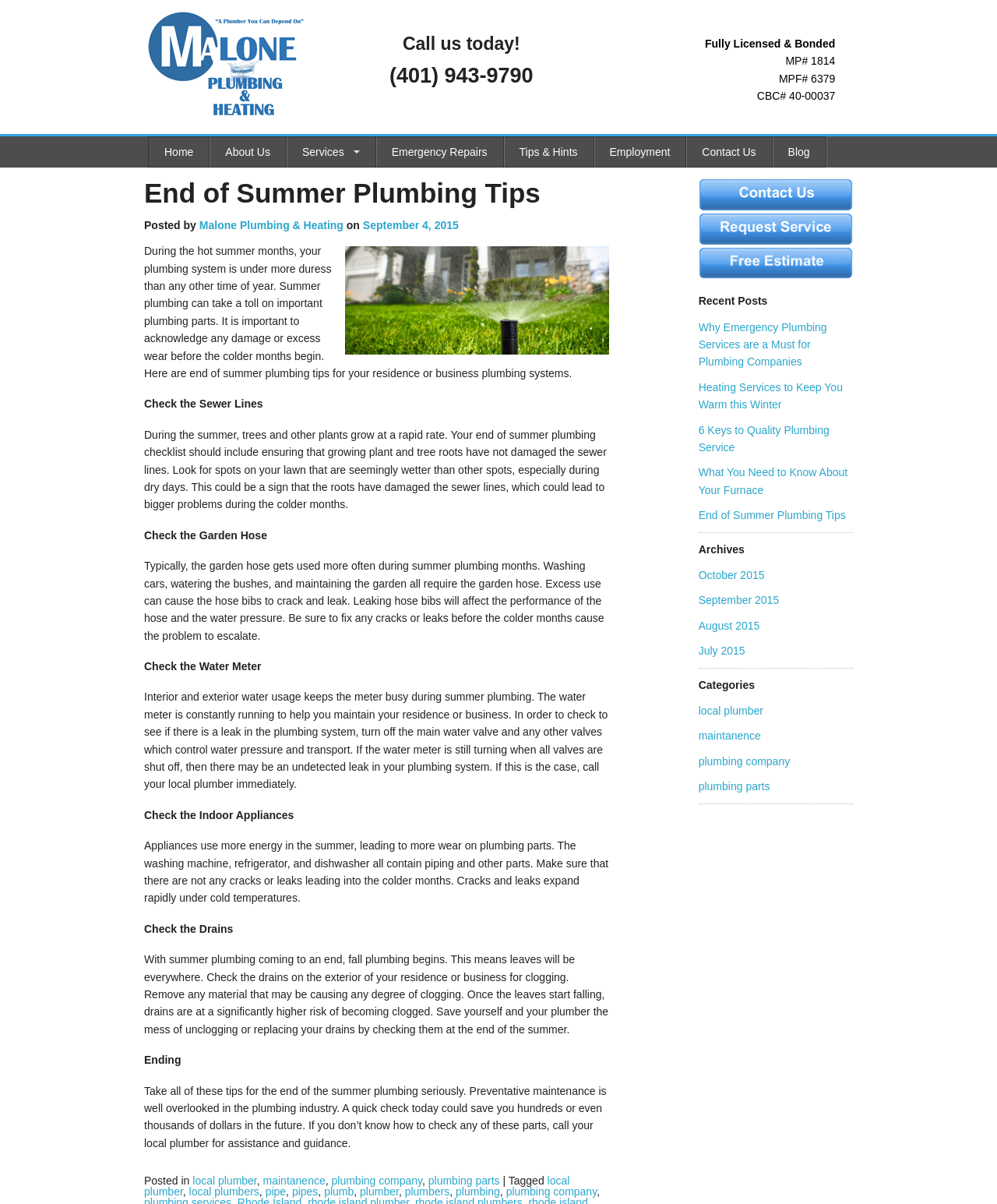Give a one-word or short phrase answer to this question: 
What is the purpose of checking the sewer lines?

To ensure roots have not damaged them